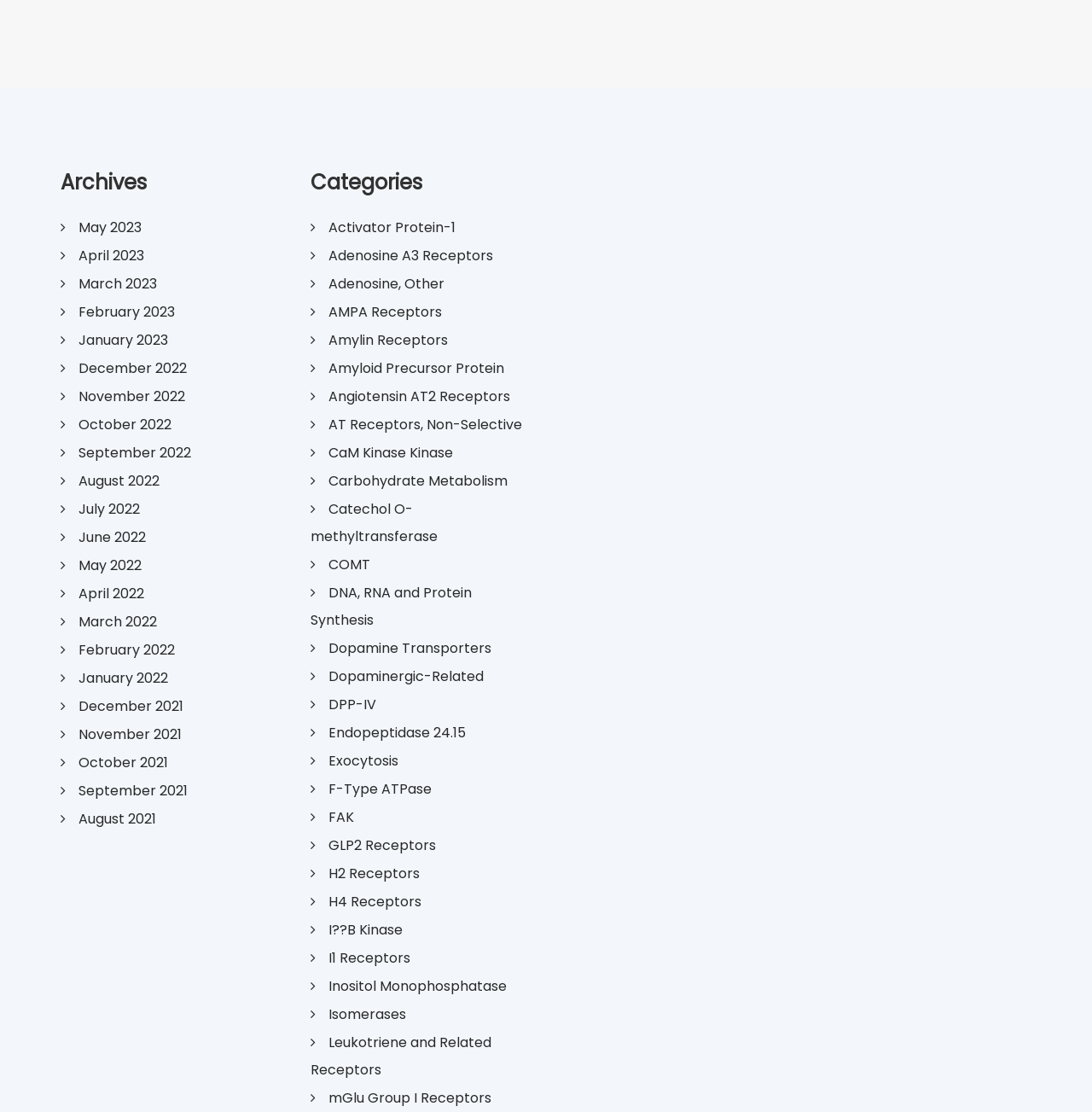Specify the bounding box coordinates of the area to click in order to execute this command: 'Browse categories for Activator Protein-1'. The coordinates should consist of four float numbers ranging from 0 to 1, and should be formatted as [left, top, right, bottom].

[0.284, 0.196, 0.417, 0.213]